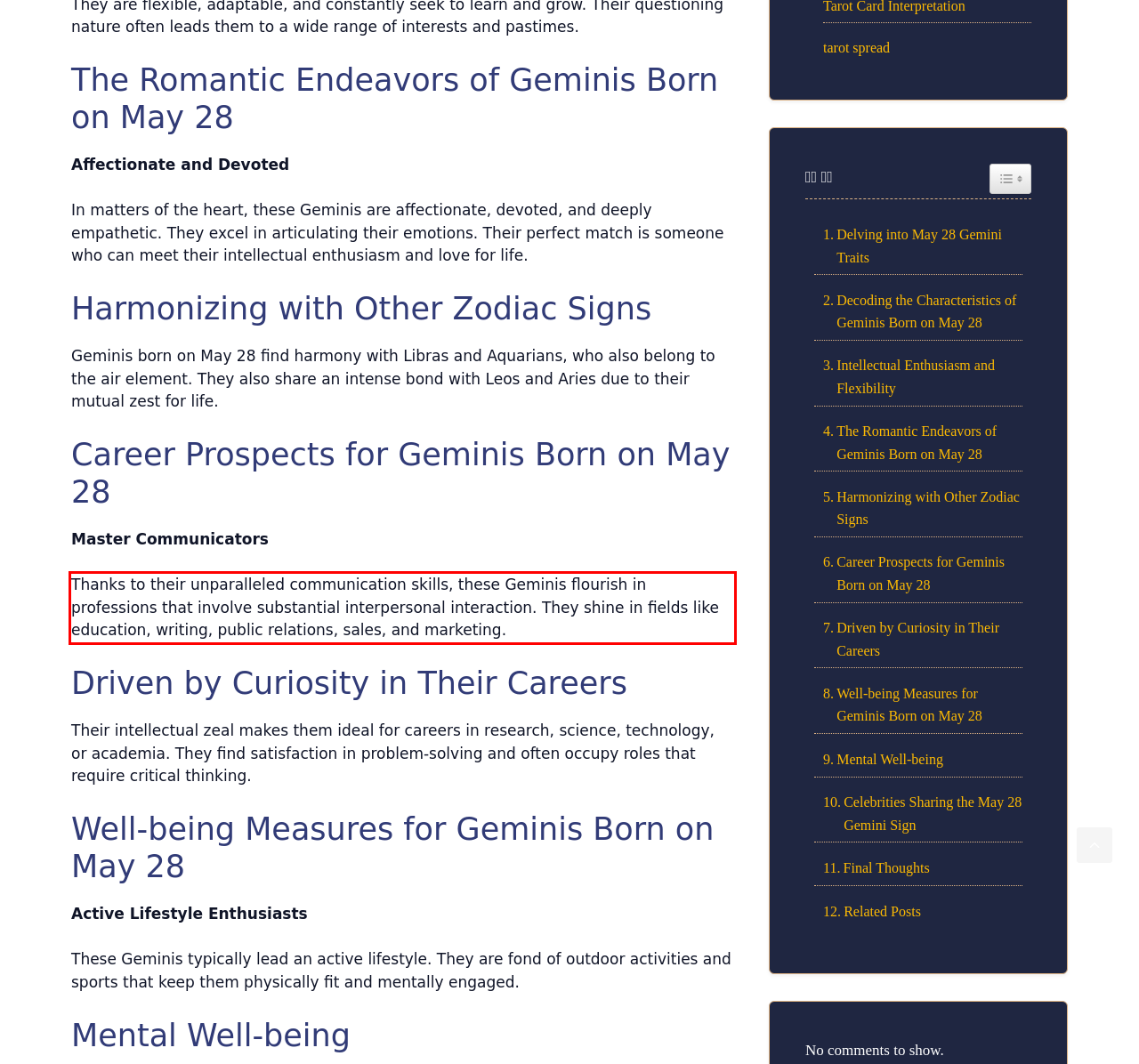You are presented with a webpage screenshot featuring a red bounding box. Perform OCR on the text inside the red bounding box and extract the content.

Thanks to their unparalleled communication skills, these Geminis flourish in professions that involve substantial interpersonal interaction. They shine in fields like education, writing, public relations, sales, and marketing.